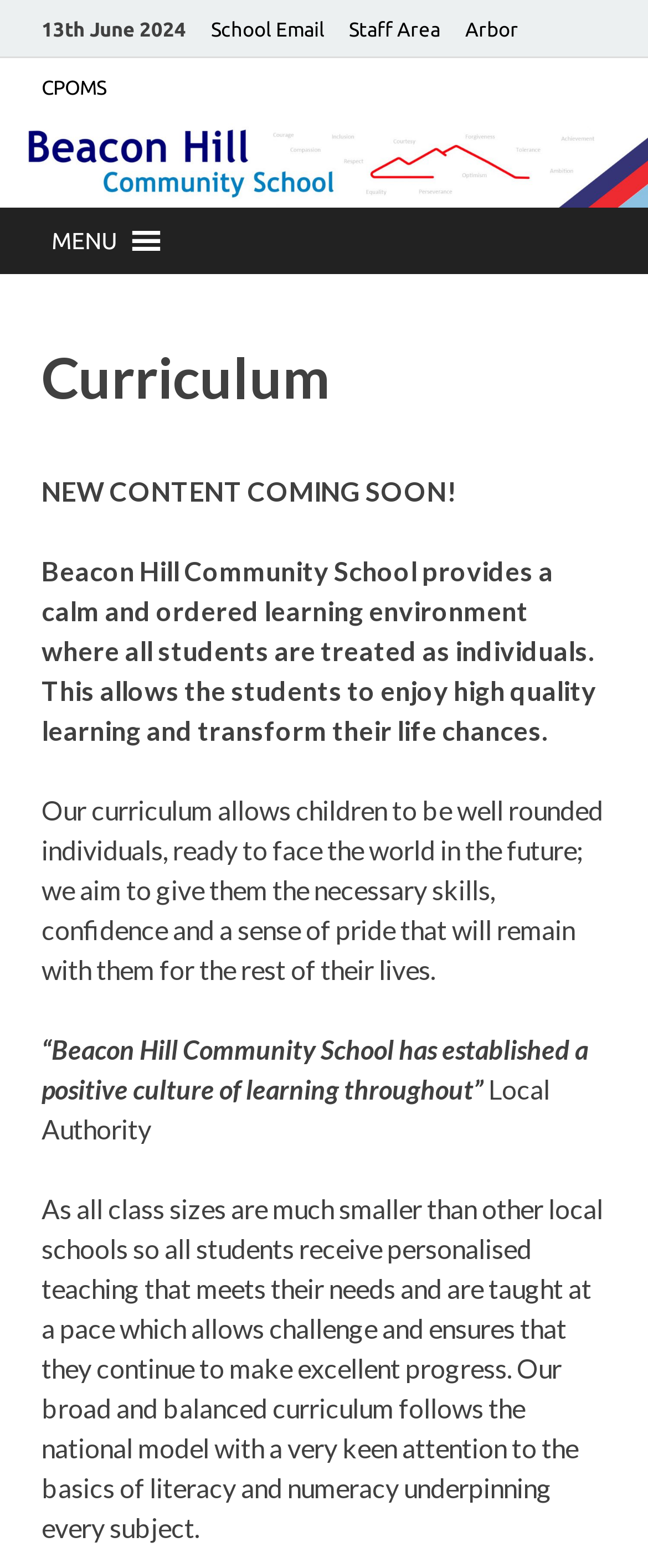Given the description "Staff Area", provide the bounding box coordinates of the corresponding UI element.

[0.538, 0.008, 0.679, 0.029]